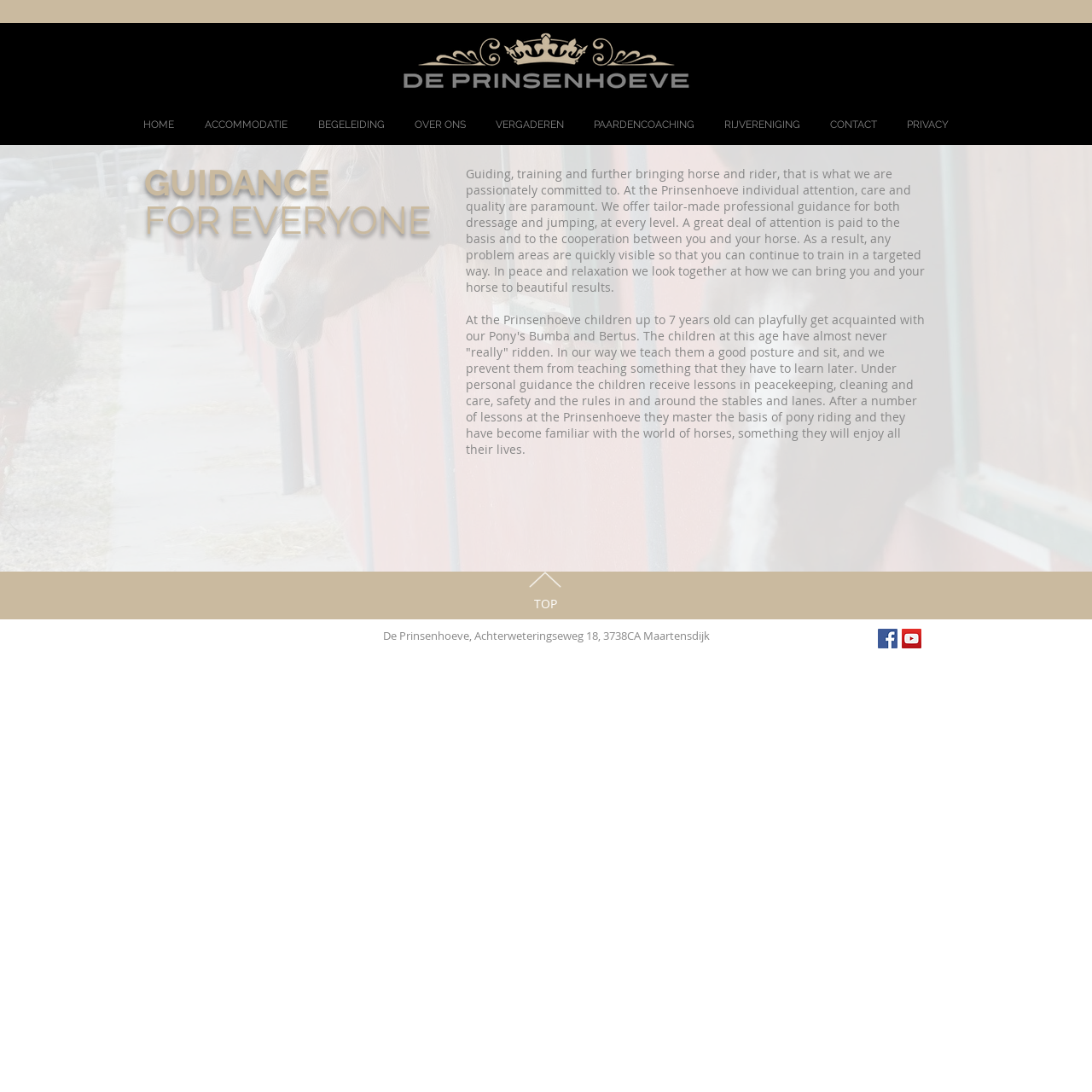Please determine the bounding box coordinates of the element's region to click for the following instruction: "Click Facebook Social Icon".

[0.804, 0.576, 0.822, 0.594]